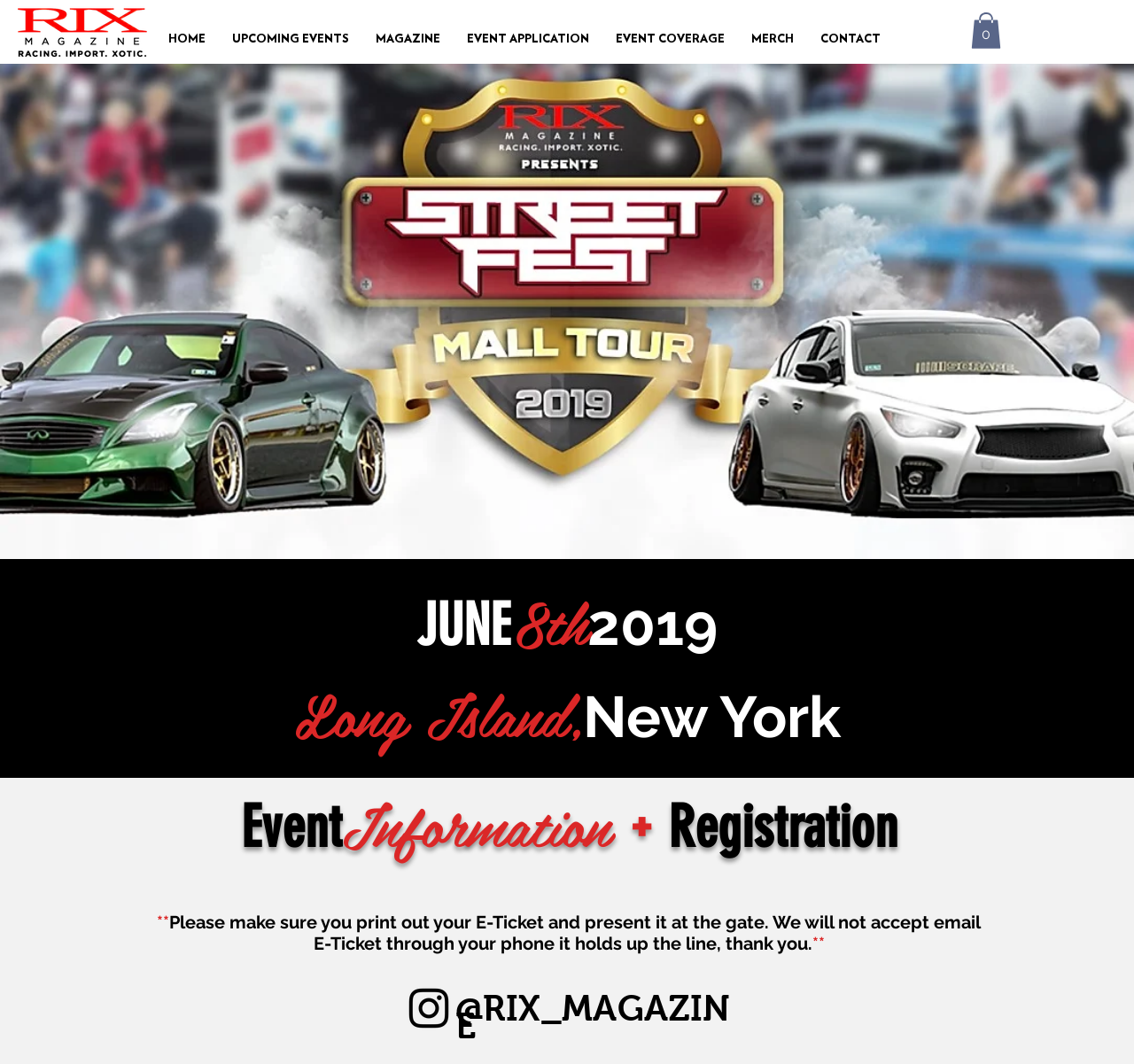What is the purpose of the 'Cart' button? Please answer the question using a single word or phrase based on the image.

To view shopping cart